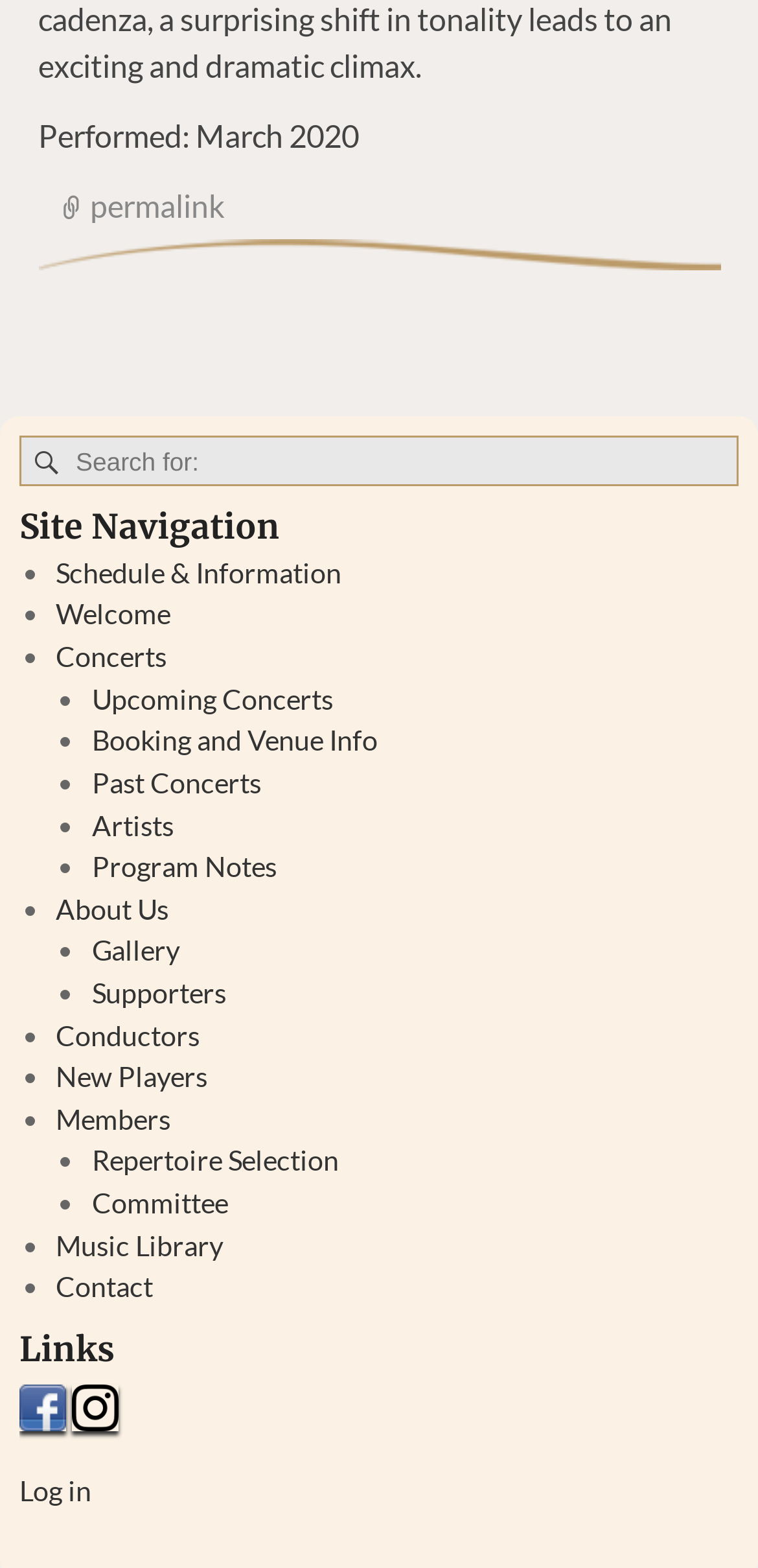Pinpoint the bounding box coordinates of the element you need to click to execute the following instruction: "Log in". The bounding box should be represented by four float numbers between 0 and 1, in the format [left, top, right, bottom].

[0.026, 0.94, 0.121, 0.962]